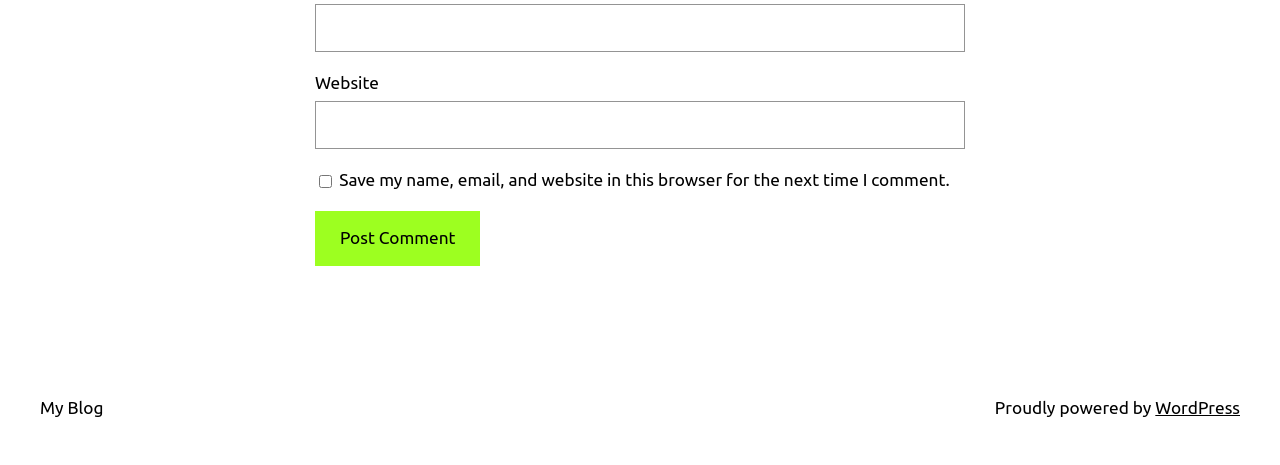Provide the bounding box coordinates of the HTML element this sentence describes: "My Blog".

[0.031, 0.855, 0.081, 0.896]